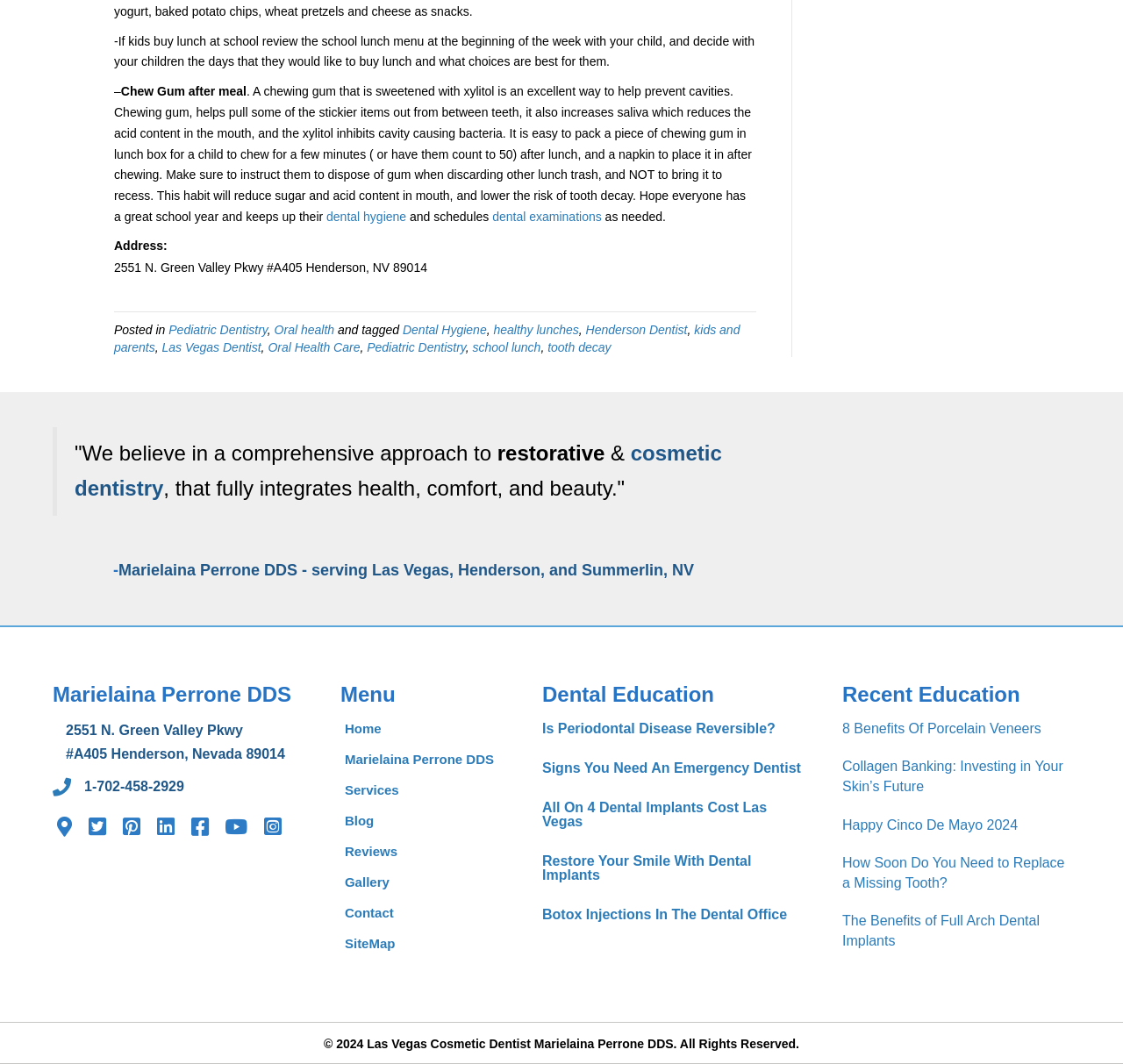Based on the element description: "kids and parents", identify the bounding box coordinates for this UI element. The coordinates must be four float numbers between 0 and 1, listed as [left, top, right, bottom].

[0.102, 0.303, 0.659, 0.333]